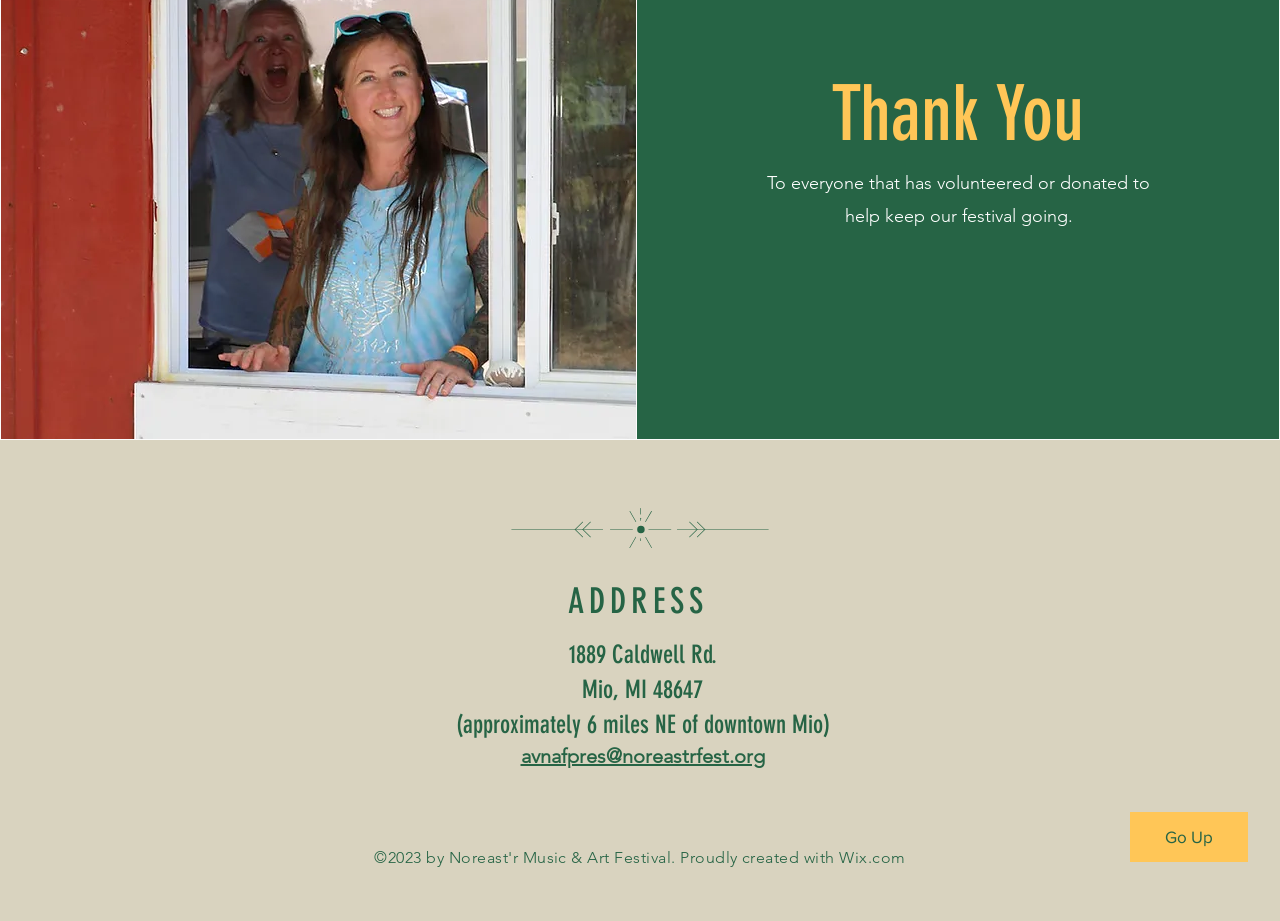Answer the question in one word or a short phrase:
What is the festival's address?

1889 Caldwell Rd.